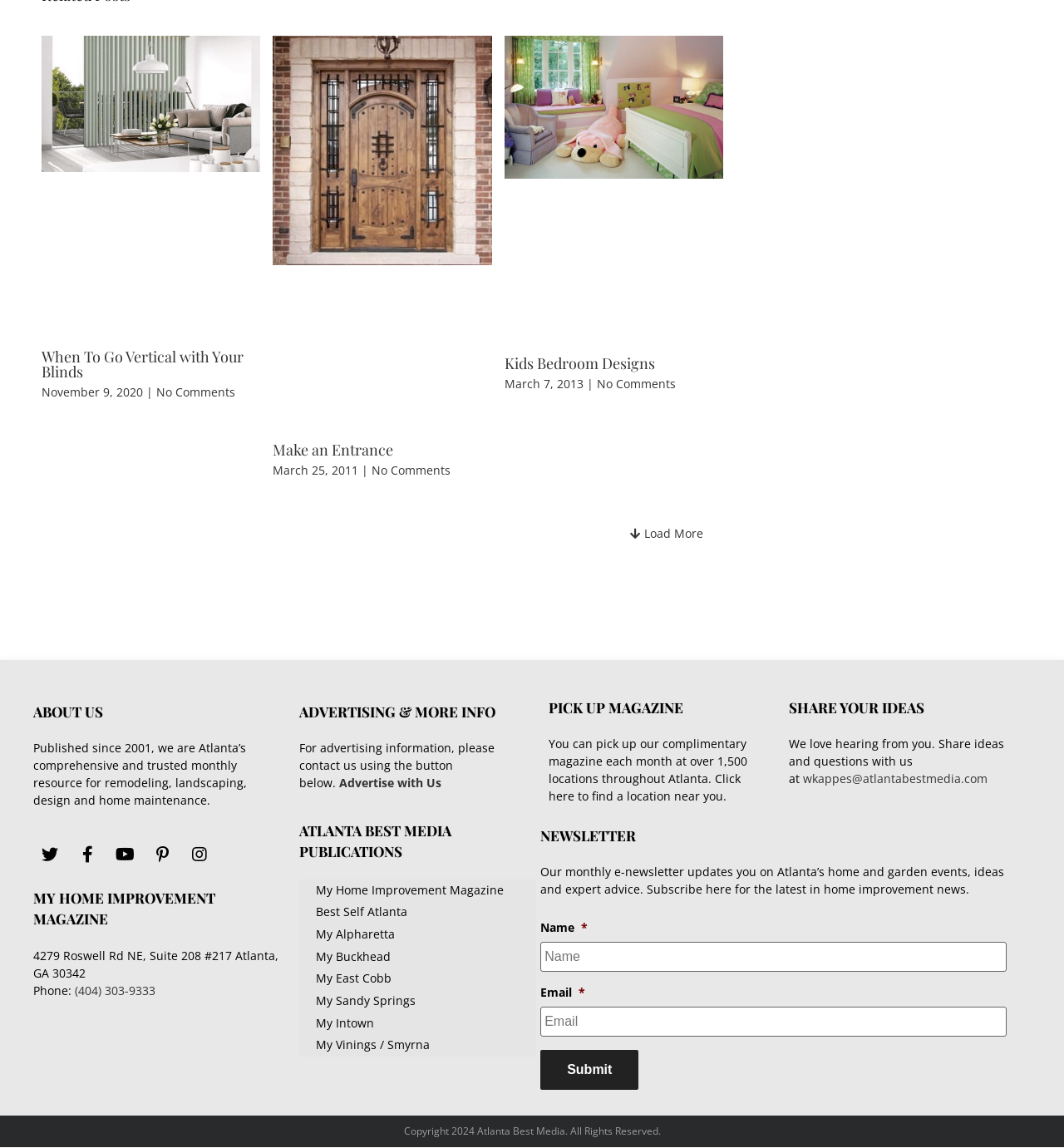Please identify the bounding box coordinates of the area that needs to be clicked to follow this instruction: "Visit the 'ABOUT US' page".

[0.031, 0.611, 0.266, 0.629]